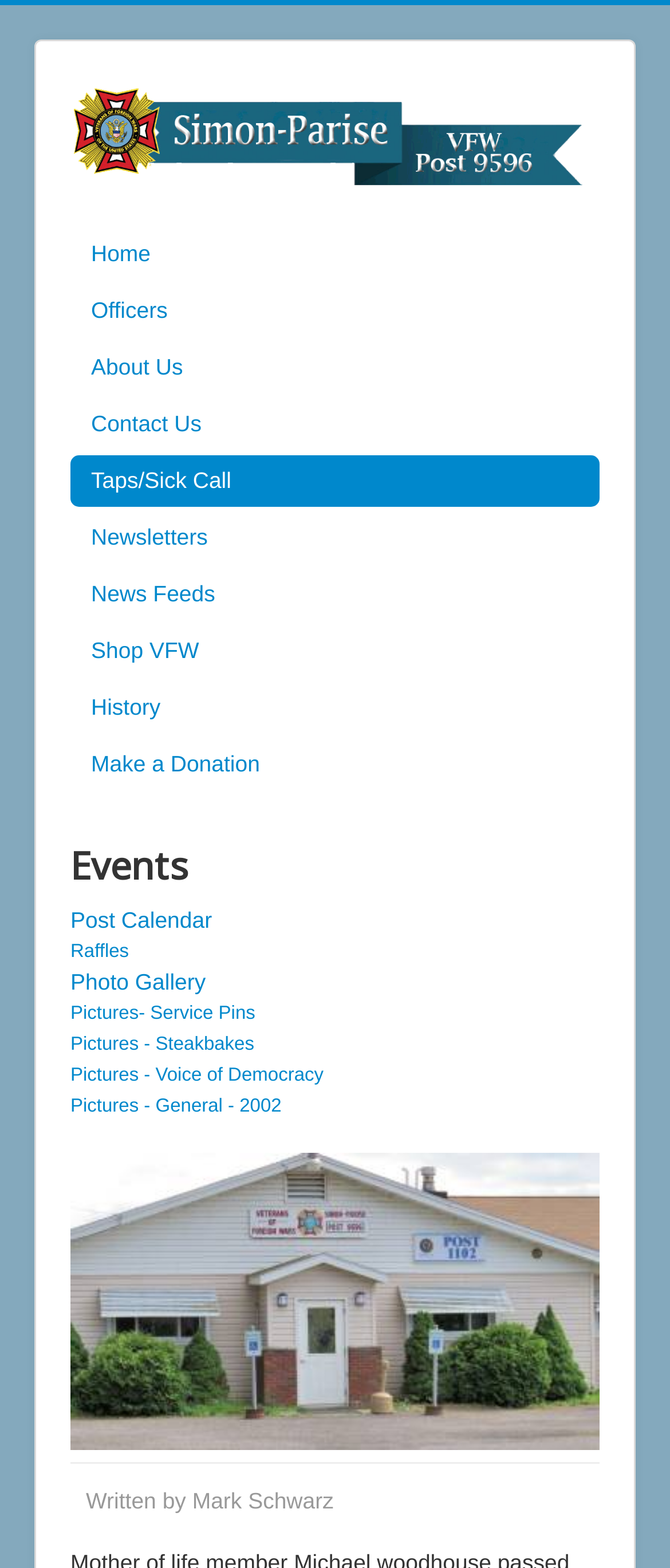How many image elements are there on the webpage?
Using the visual information from the image, give a one-word or short-phrase answer.

2